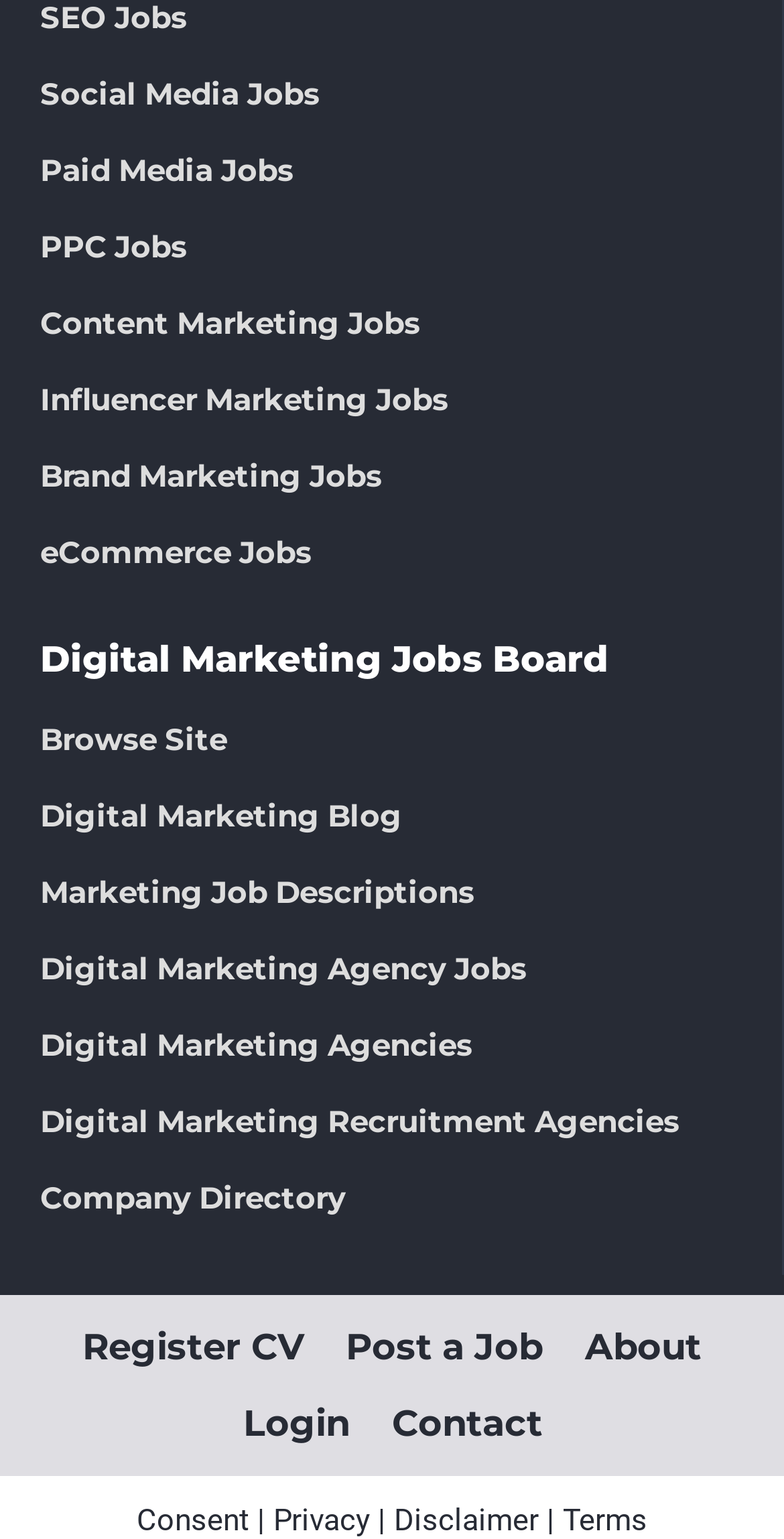Answer the question with a single word or phrase: 
How many links are there in the top navigation menu?

7